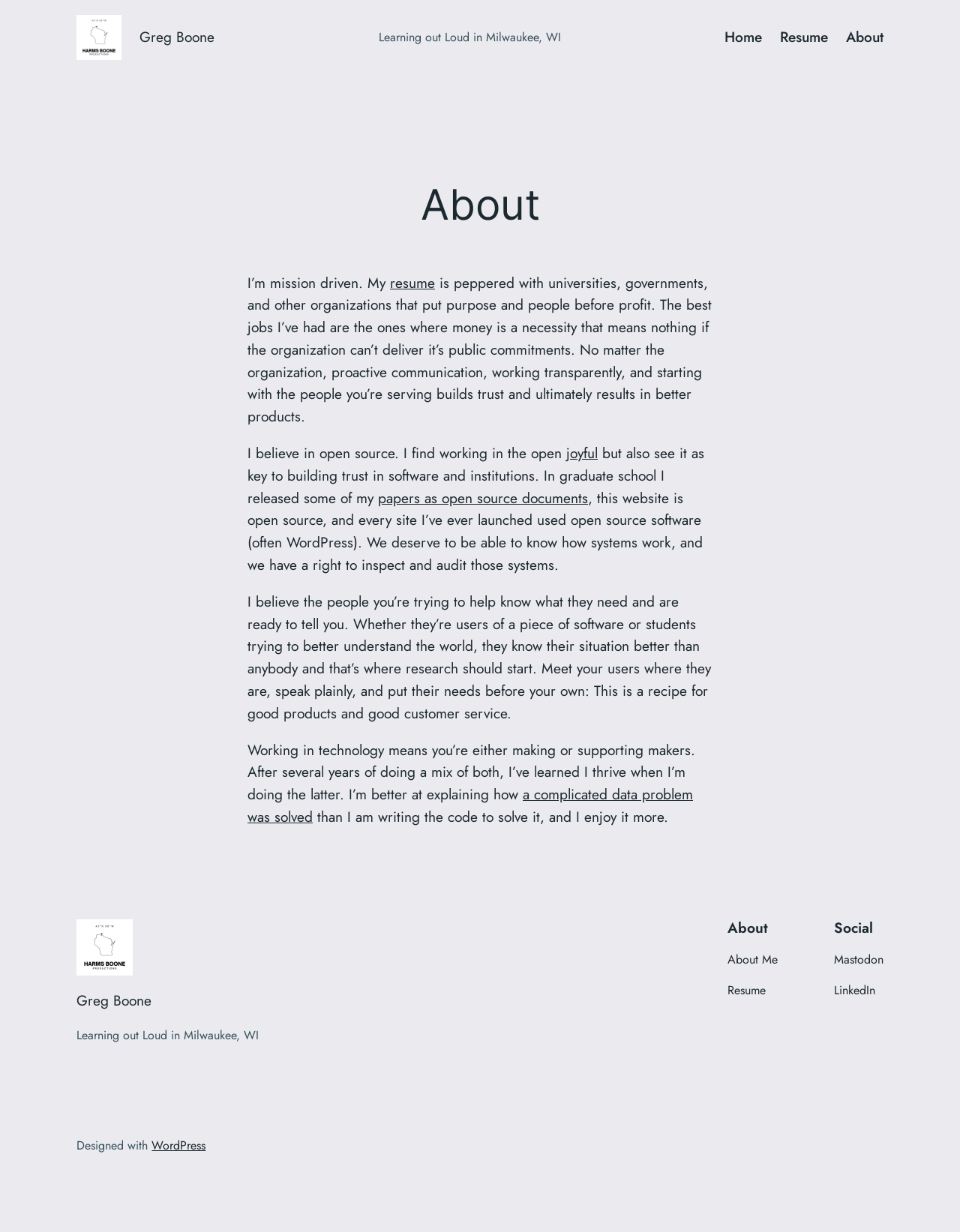Pinpoint the bounding box coordinates of the element to be clicked to execute the instruction: "View the 'Resume'".

[0.812, 0.021, 0.862, 0.039]